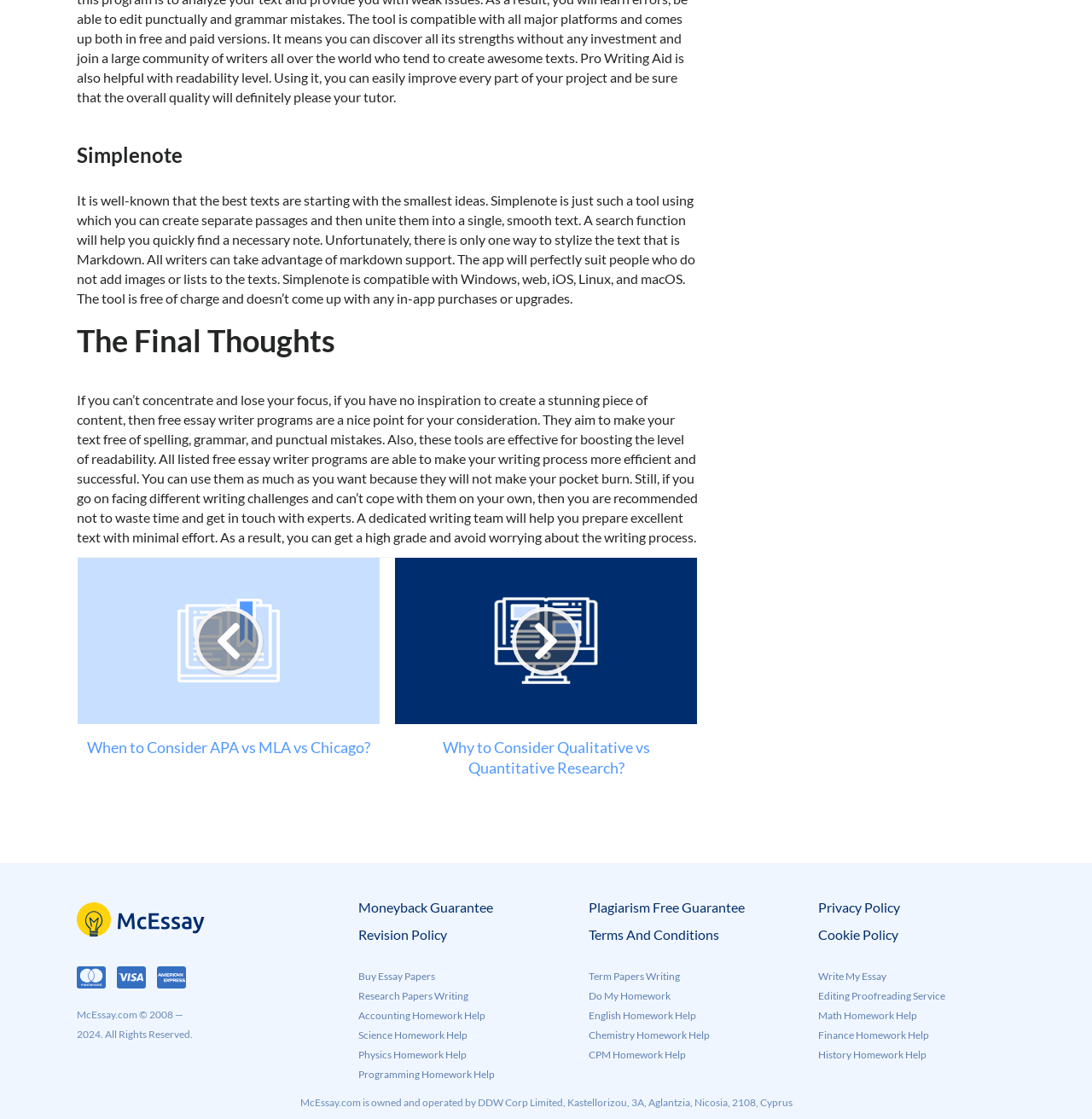Provide your answer in one word or a succinct phrase for the question: 
What services are offered by the website?

Essay writing, homework help, etc.